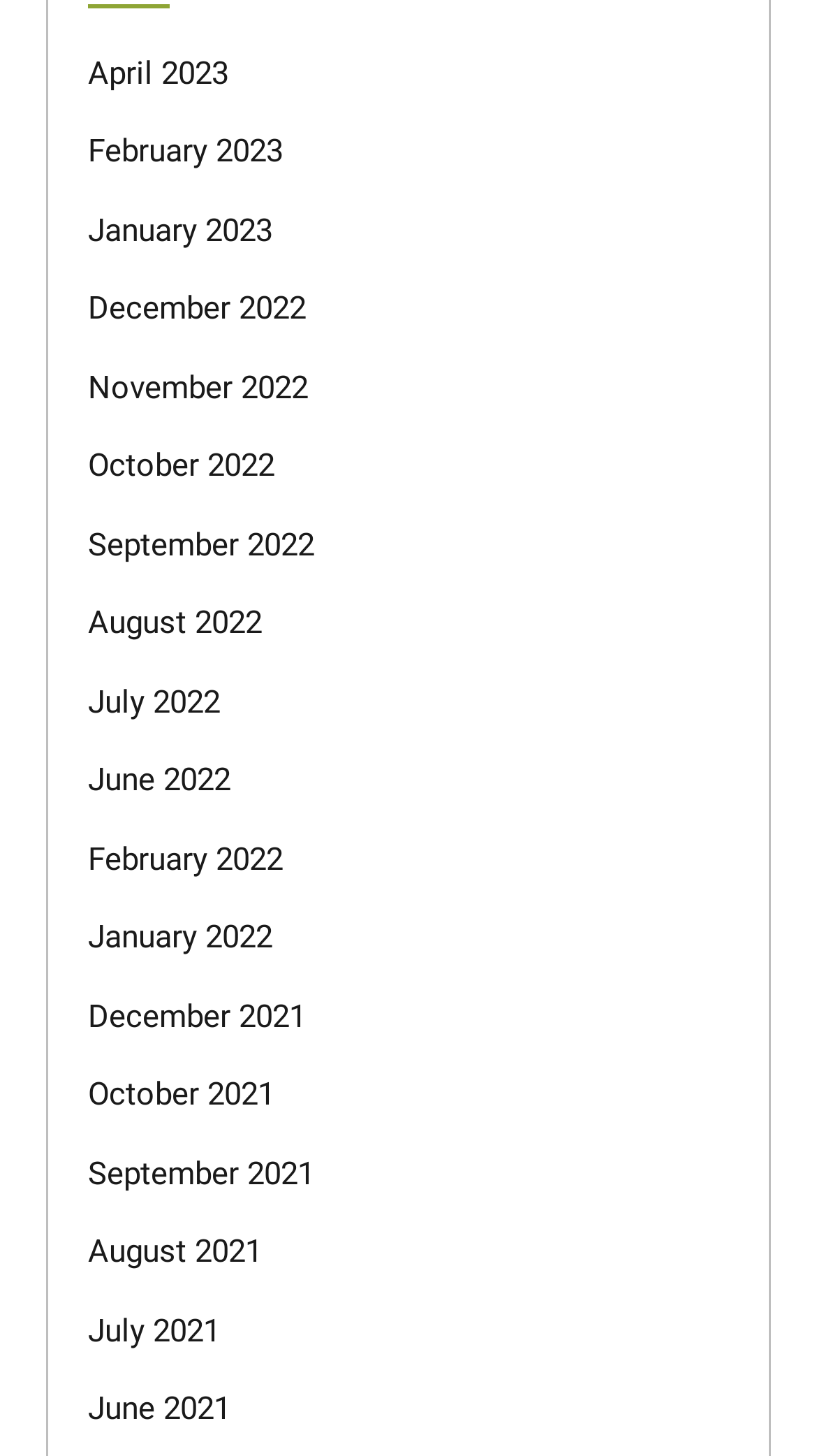What is the earliest month listed? Based on the image, give a response in one word or a short phrase.

June 2021